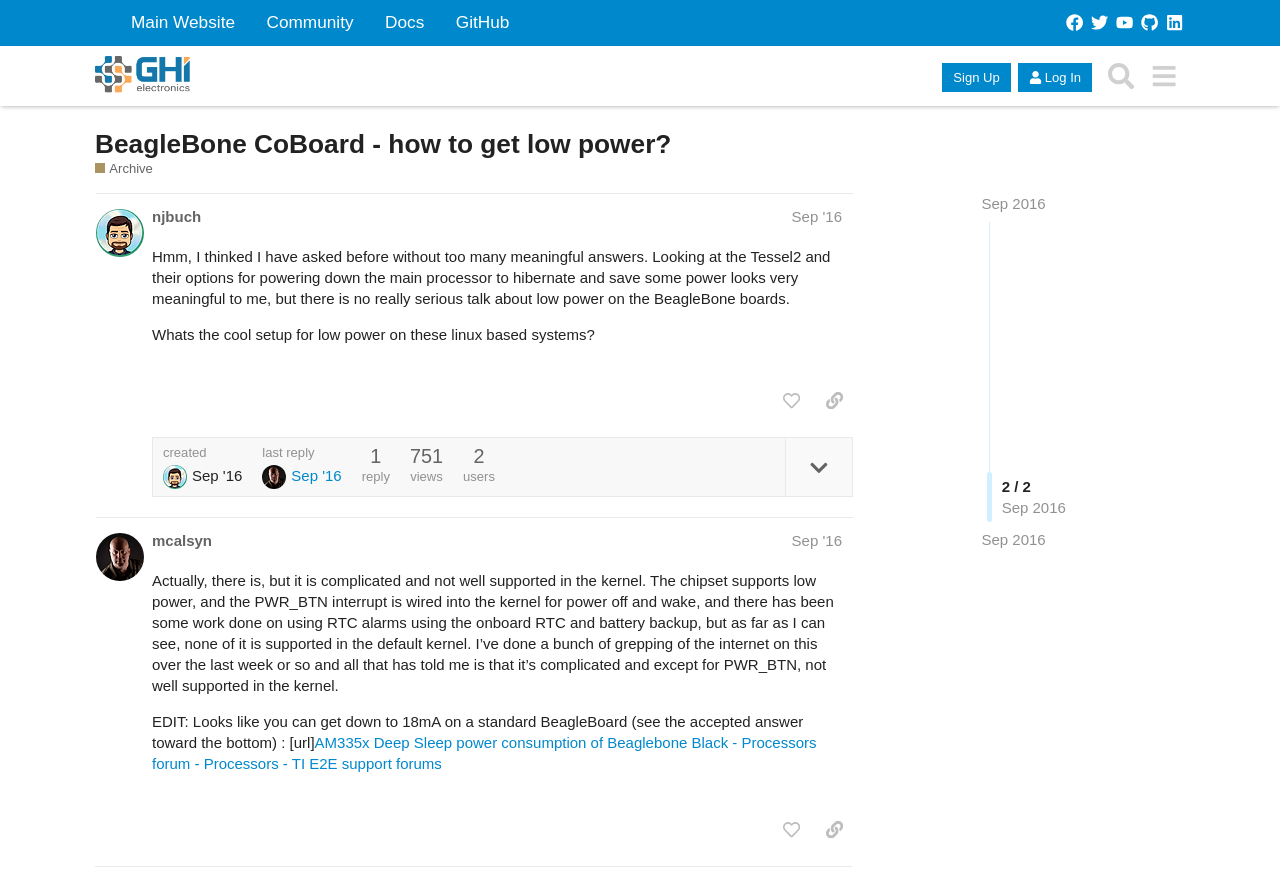Could you locate the bounding box coordinates for the section that should be clicked to accomplish this task: "Read the post by mcalsyn".

[0.075, 0.59, 0.755, 0.988]